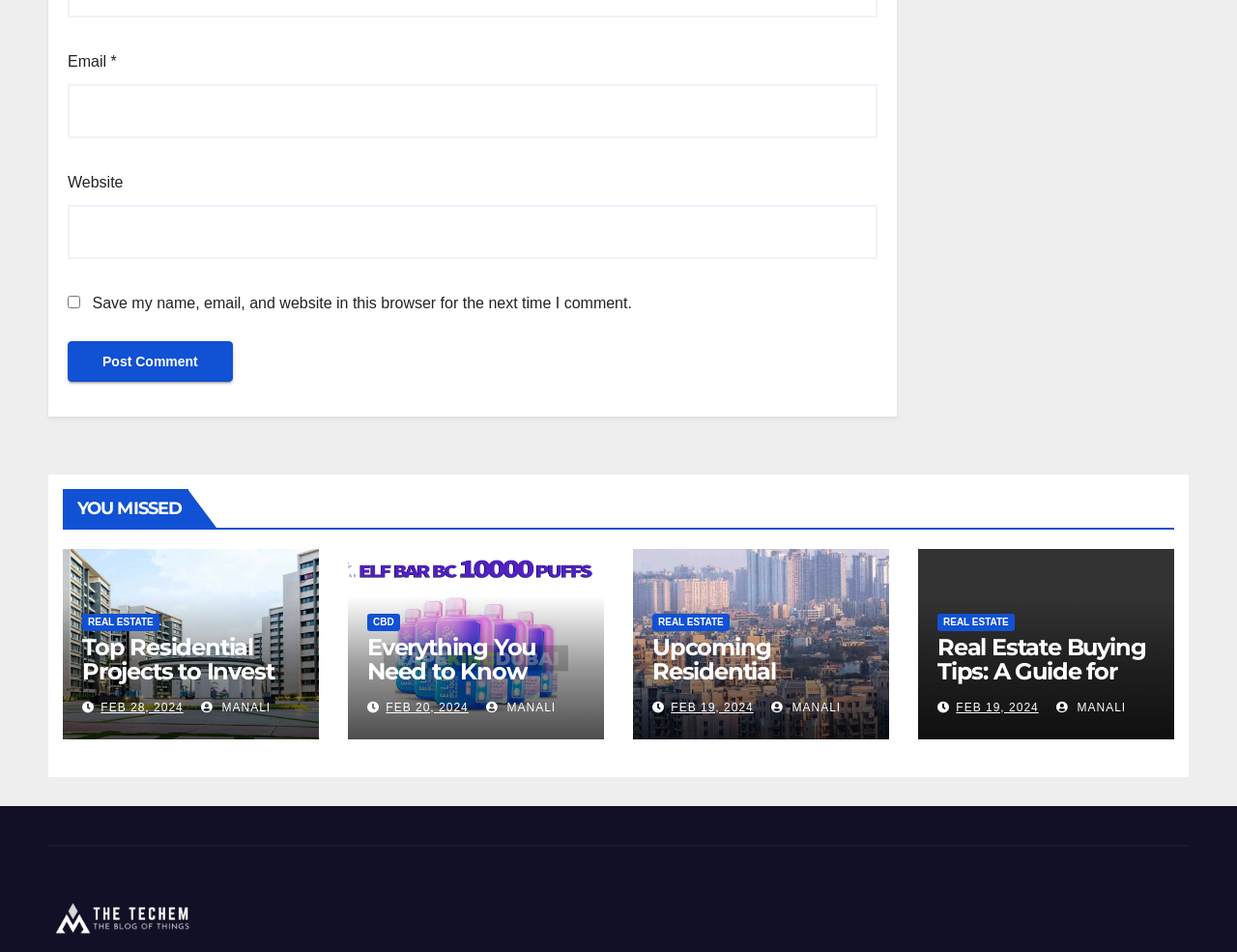How many articles are listed?
Please answer the question with as much detail as possible using the screenshot.

There are three article headings, 'Top Residential Projects to Invest in Pune 2024', 'Everything You Need to Know About the Elf Bar BC10000 Disposable Vape', and 'Upcoming Residential Projects in Pune: A Comprehensive Guide', which can be inferred from the presence of three heading elements.